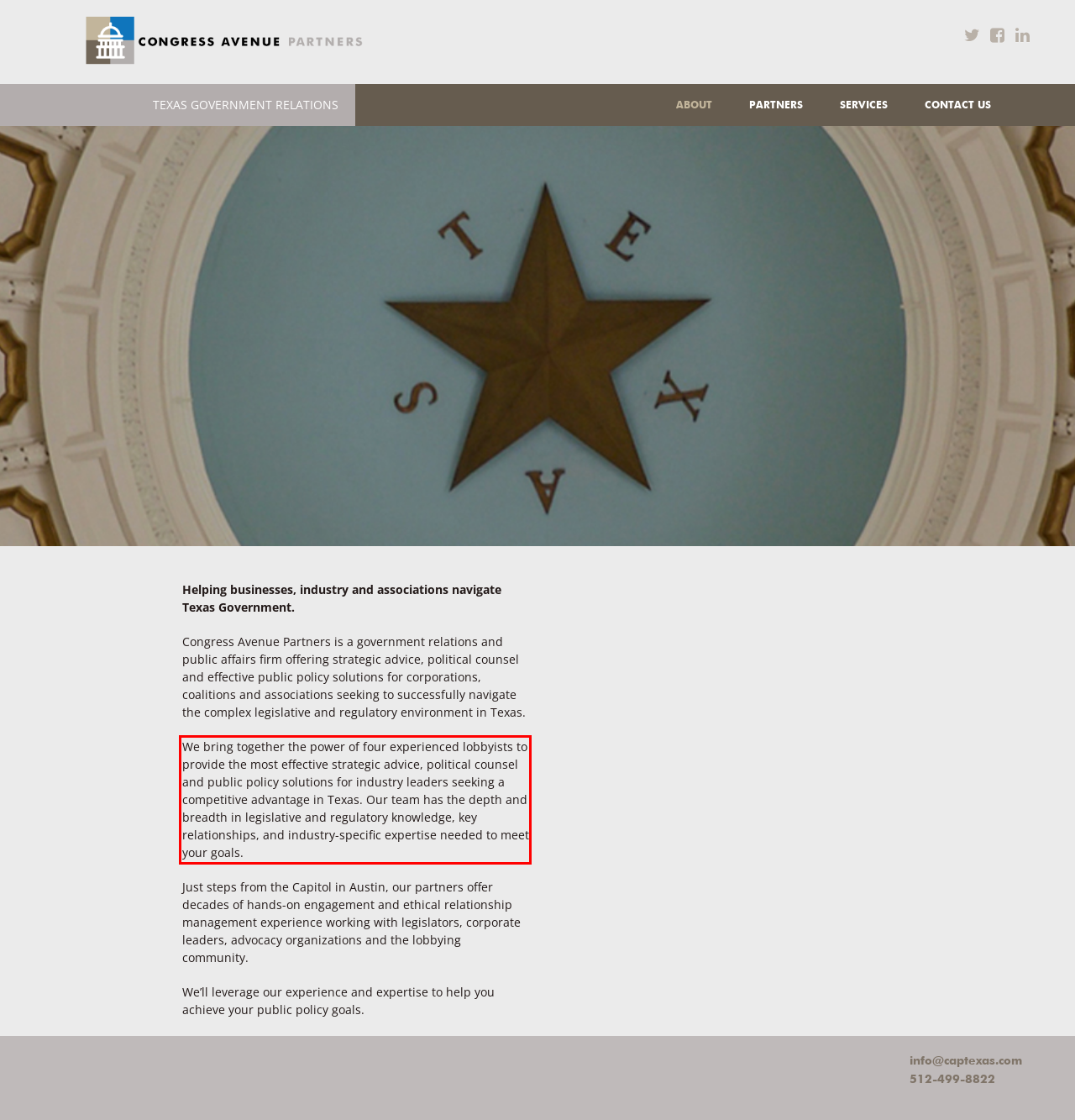Examine the screenshot of the webpage, locate the red bounding box, and generate the text contained within it.

We bring together the power of four experienced lobbyists to provide the most effective strategic advice, political counsel and public policy solutions for industry leaders seeking a competitive advantage in Texas. Our team has the depth and breadth in legislative and regulatory knowledge, key relationships, and industry-specific expertise needed to meet your goals.